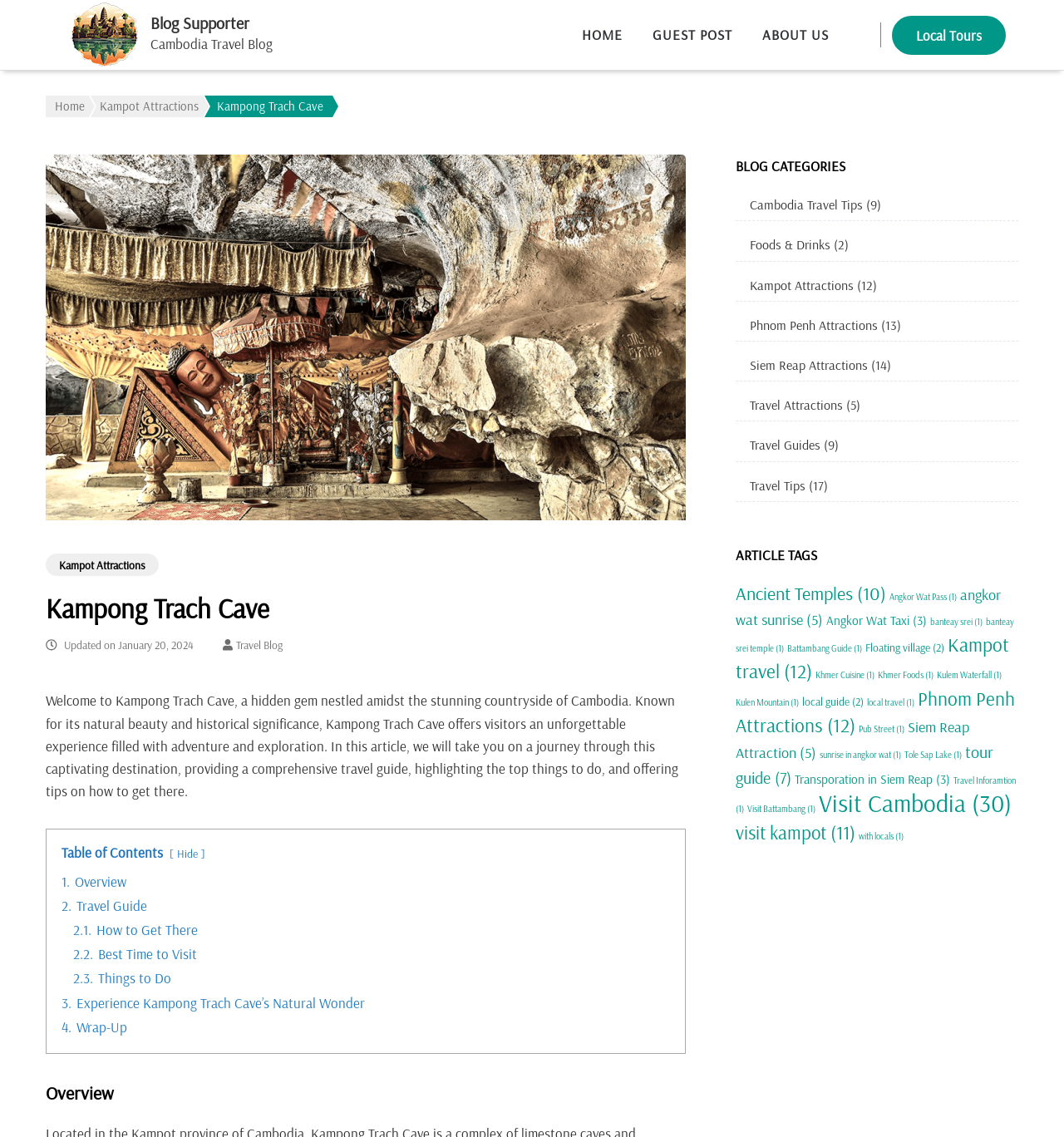Please locate the UI element described by "Kampot Attractions" and provide its bounding box coordinates.

[0.085, 0.084, 0.191, 0.103]